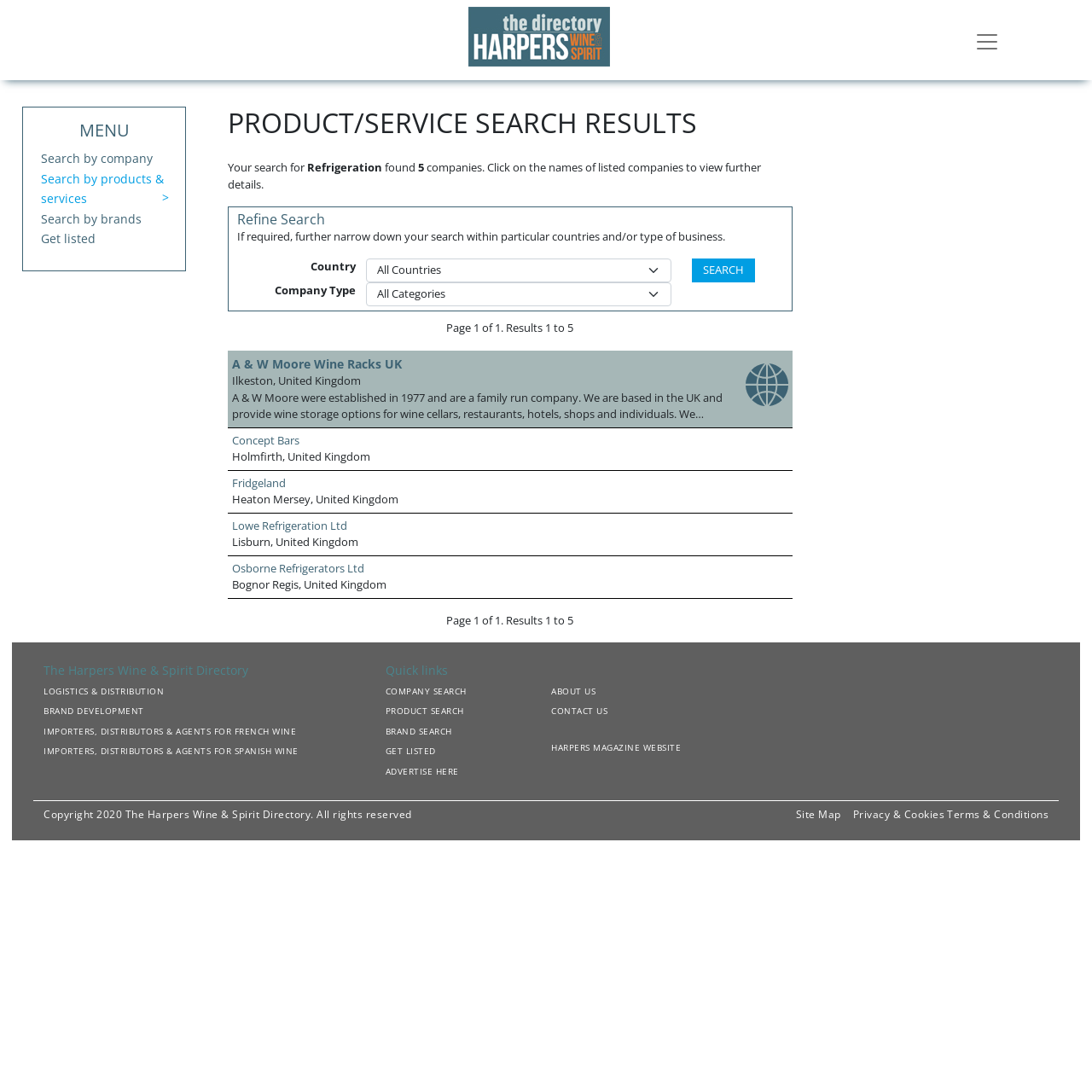What is the purpose of the 'Refine Search' section?
Carefully analyze the image and provide a detailed answer to the question.

I analyzed the text 'If required, further narrow down your search within particular countries and/or type of business.' which is located above the 'Refine Search' section, and concluded that its purpose is to allow users to refine their search results by specifying countries and/or types of business.